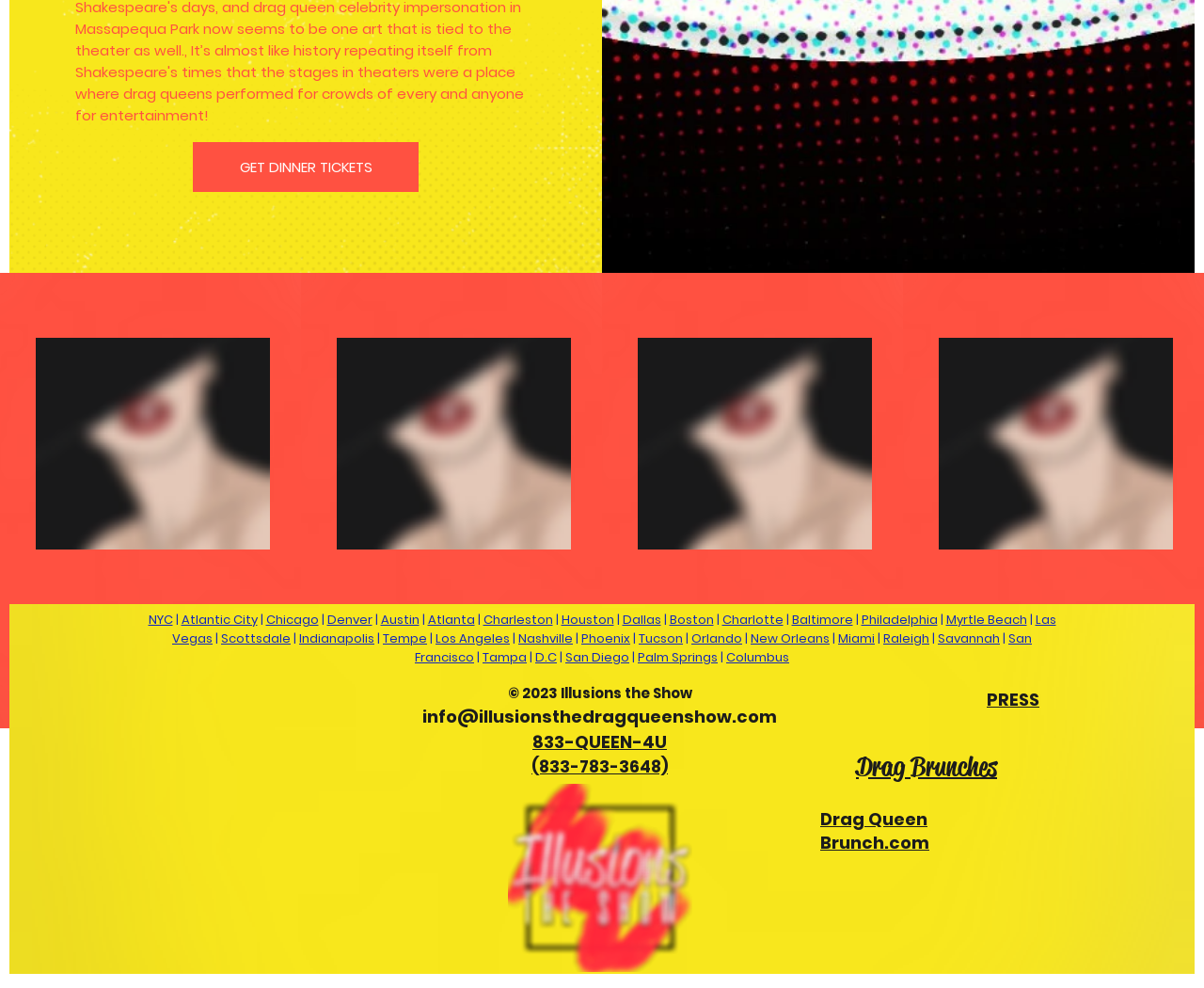What is the contact email address listed on the webpage?
Can you provide an in-depth and detailed response to the question?

The contact email address is listed at the bottom of the webpage, along with a phone number and other contact information. This suggests that users can reach out to the drag queen show organizers or team using this email address.